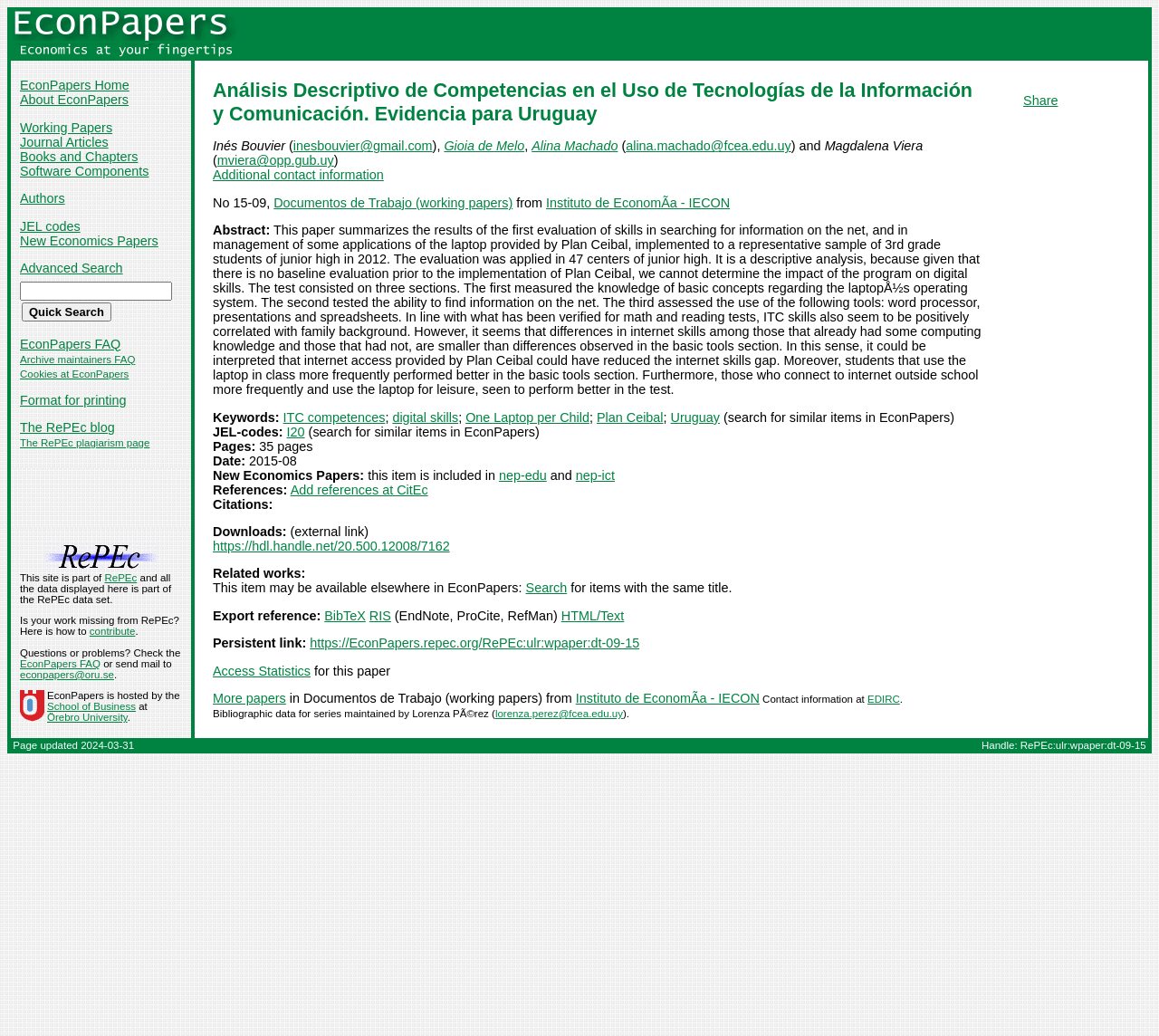What is the number of pages in the paper?
Based on the image, answer the question with as much detail as possible.

I found the number of pages in the paper by looking at the text that says 'Pages: 35 pages', which indicates the number of pages in the paper.